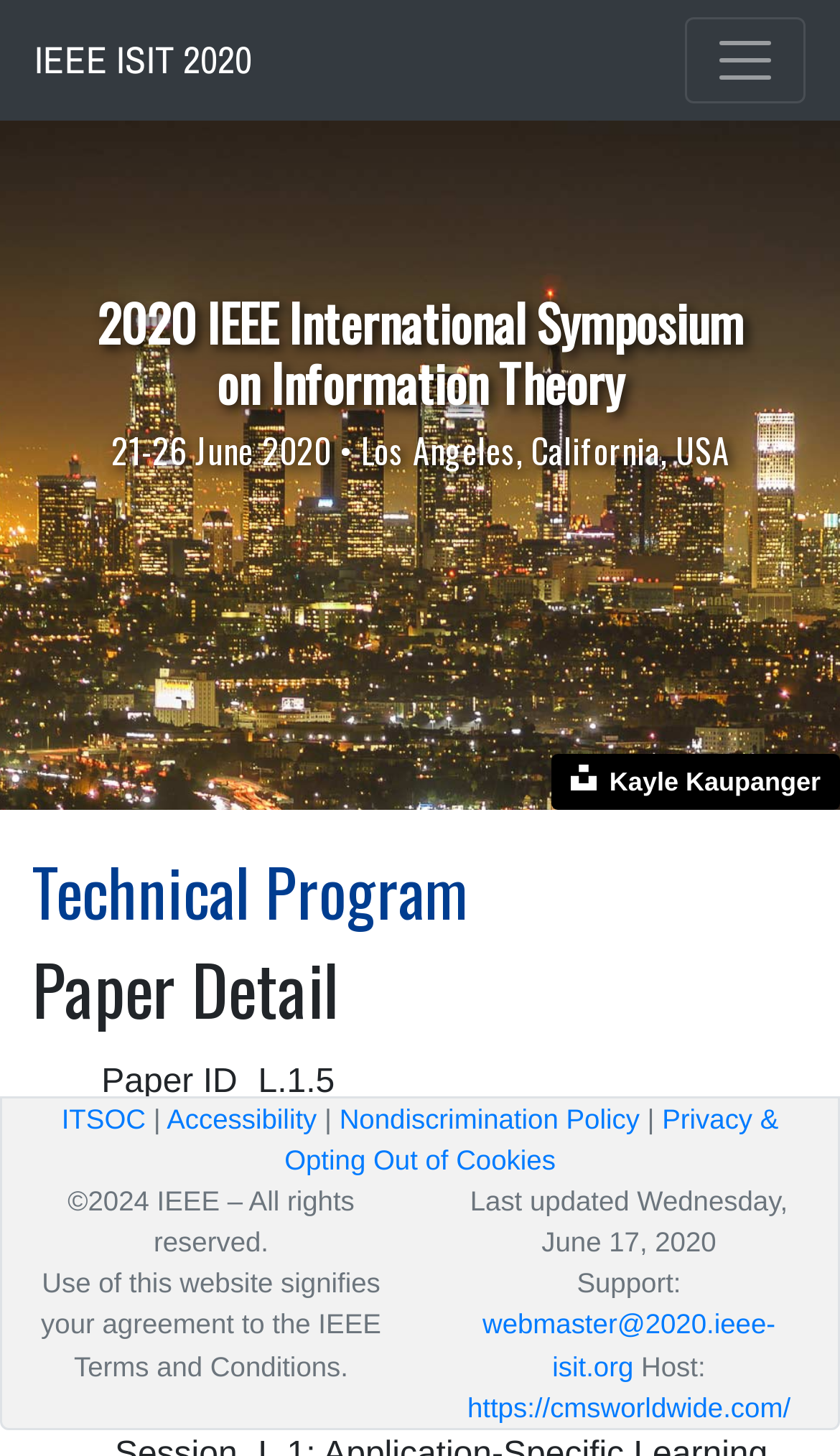Locate the bounding box coordinates of the element that should be clicked to execute the following instruction: "Check the Accessibility link".

[0.198, 0.757, 0.377, 0.779]